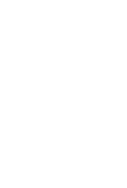Please reply to the following question with a single word or a short phrase:
Is the infographic part of a standalone article?

No